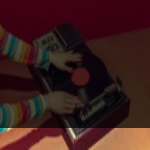Explain in detail what you see in the image.

The image captures a vibrant scene of a turntable, where a person’s hands are gently placed on the record. The individual is adorned in a colorful, striped long-sleeve shirt, adding to the lively atmosphere. The turntable, set against a bold, minimalist backdrop, emphasizes the focus on the art of music mixing. This visual evocation is reminiscent of a nostalgic vibe, celebrated through the revival of disco and pop house music, much like the feelings inspired by tracks such as “I’m Just Gonna Be With You” by Ryan Shade. This image resonates with the energetic spirit of musical gatherings, further enhanced by the rich, pulsating rhythms emblematic of dance music culture.